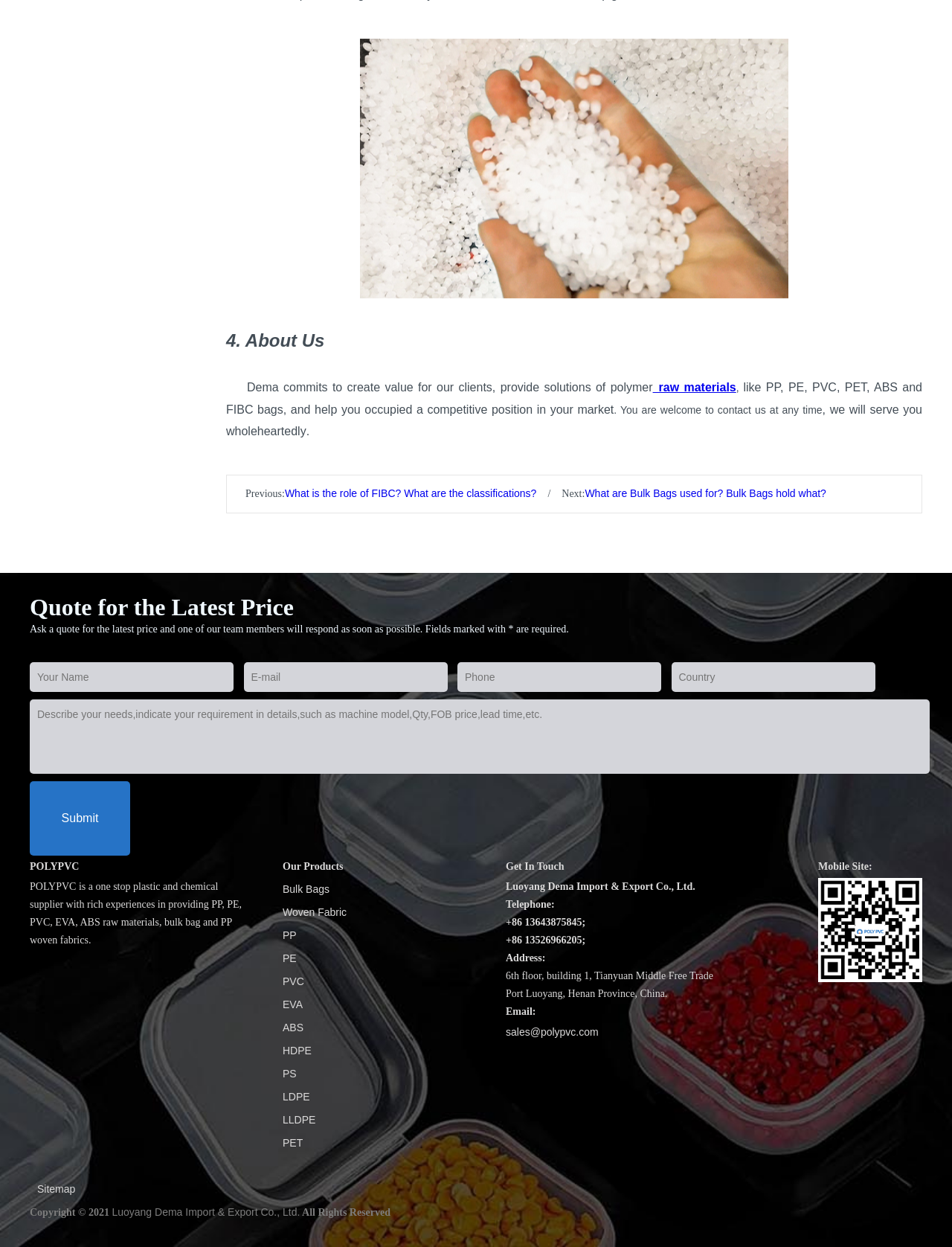Respond concisely with one word or phrase to the following query:
What is the company's address?

Luoyang, Henan Province, China